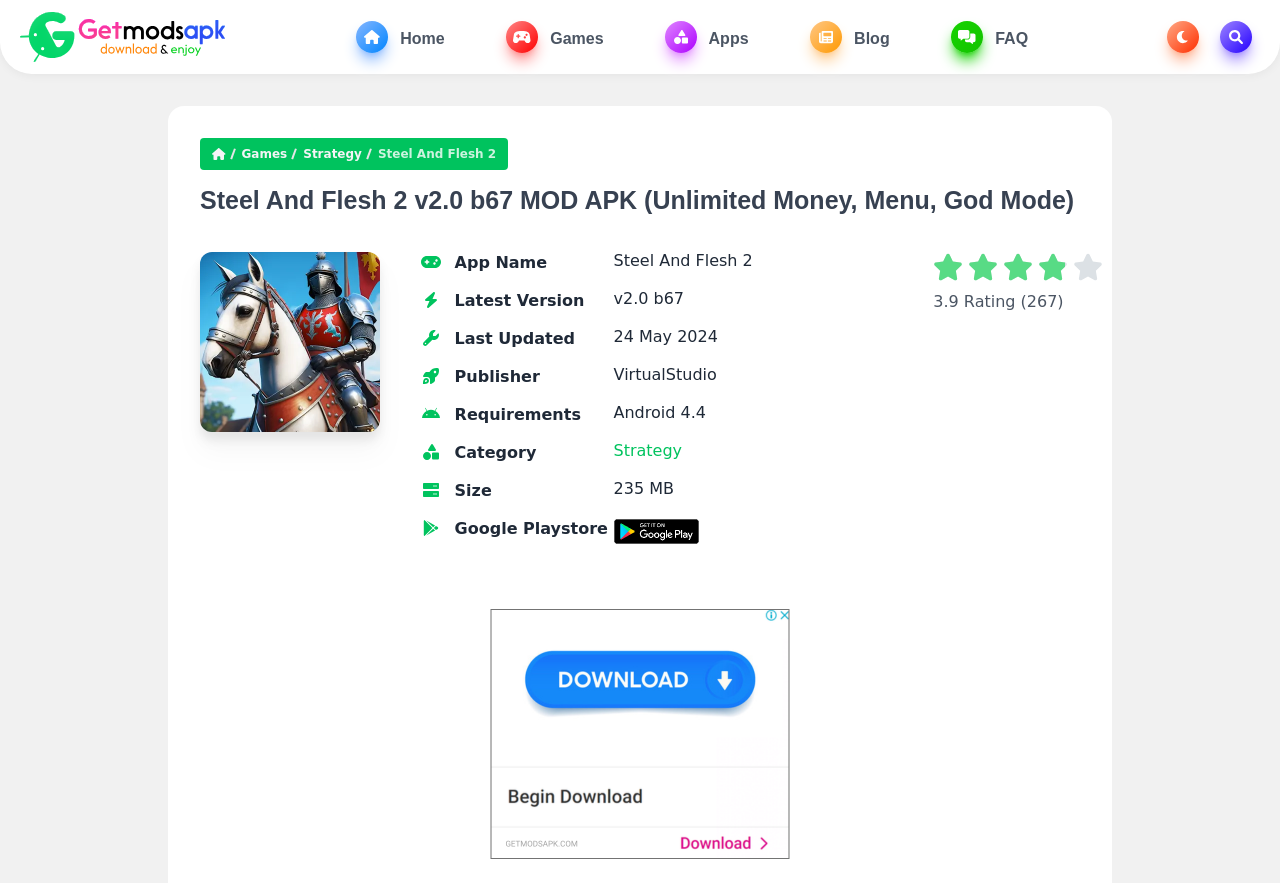Please find the bounding box coordinates for the clickable element needed to perform this instruction: "Toggle Dark Mode".

[0.912, 0.024, 0.937, 0.06]